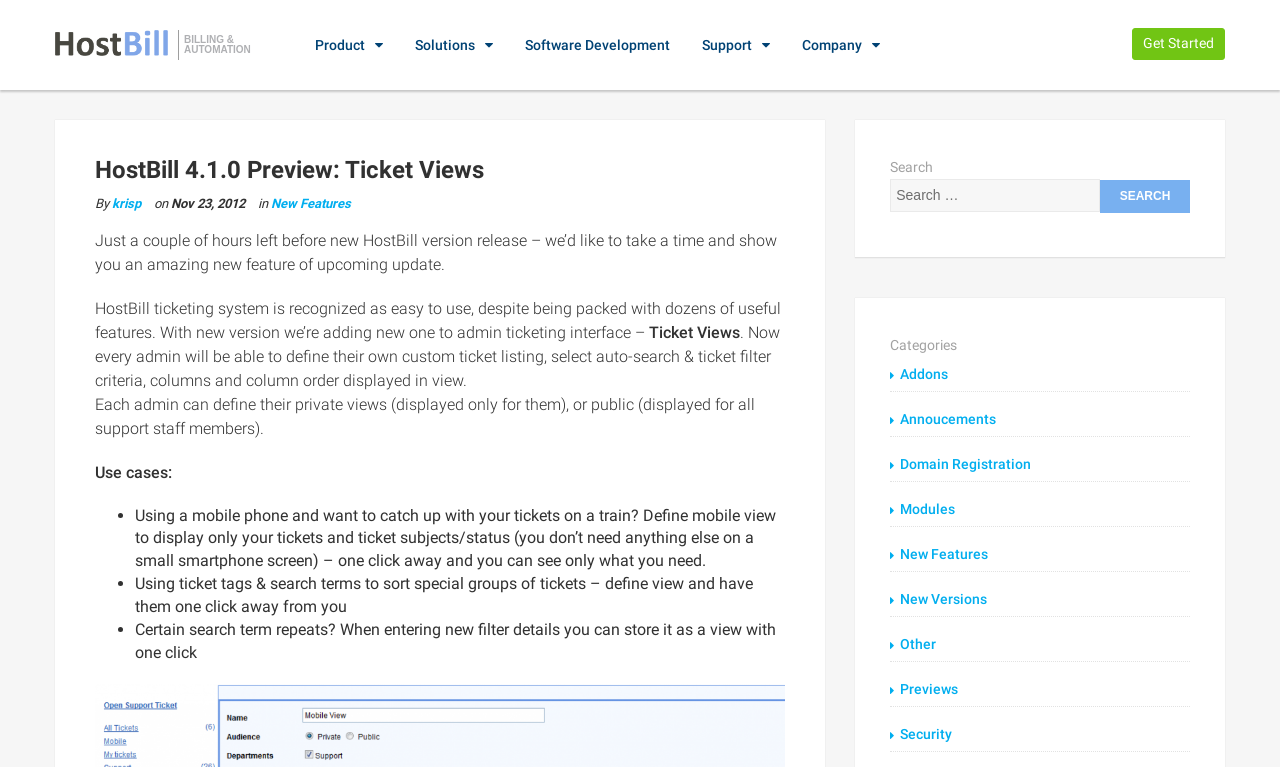Find the bounding box coordinates for the HTML element specified by: "Solutions".

[0.312, 0.0, 0.398, 0.117]